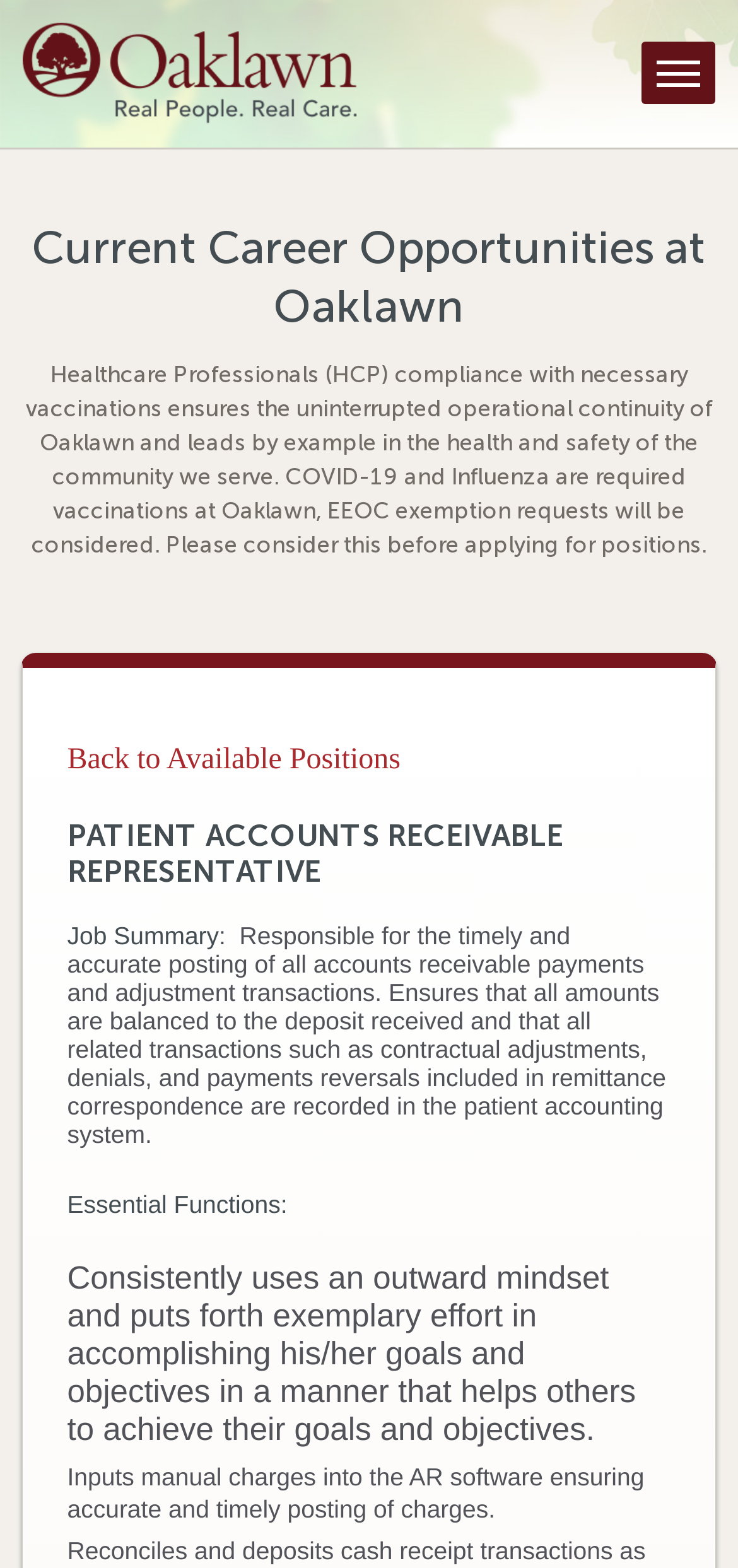What is the phone number to call for inquiries?
Look at the image and provide a detailed response to the question.

I found a link with a phone icon and the text 'Call 269.781.4271', which suggests that this is the phone number to call for inquiries.